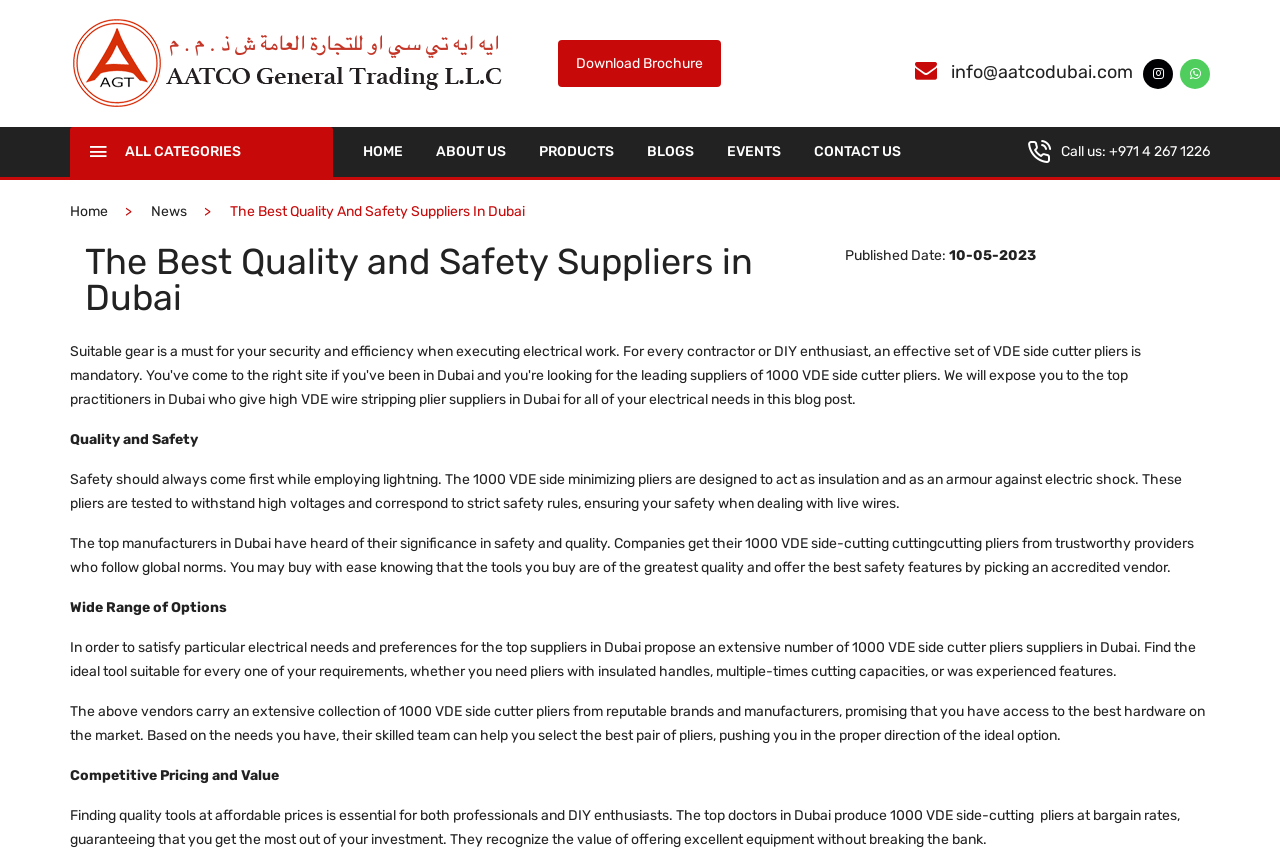Answer the question in a single word or phrase:
What is the main topic of the webpage?

Quality and Safety Suppliers